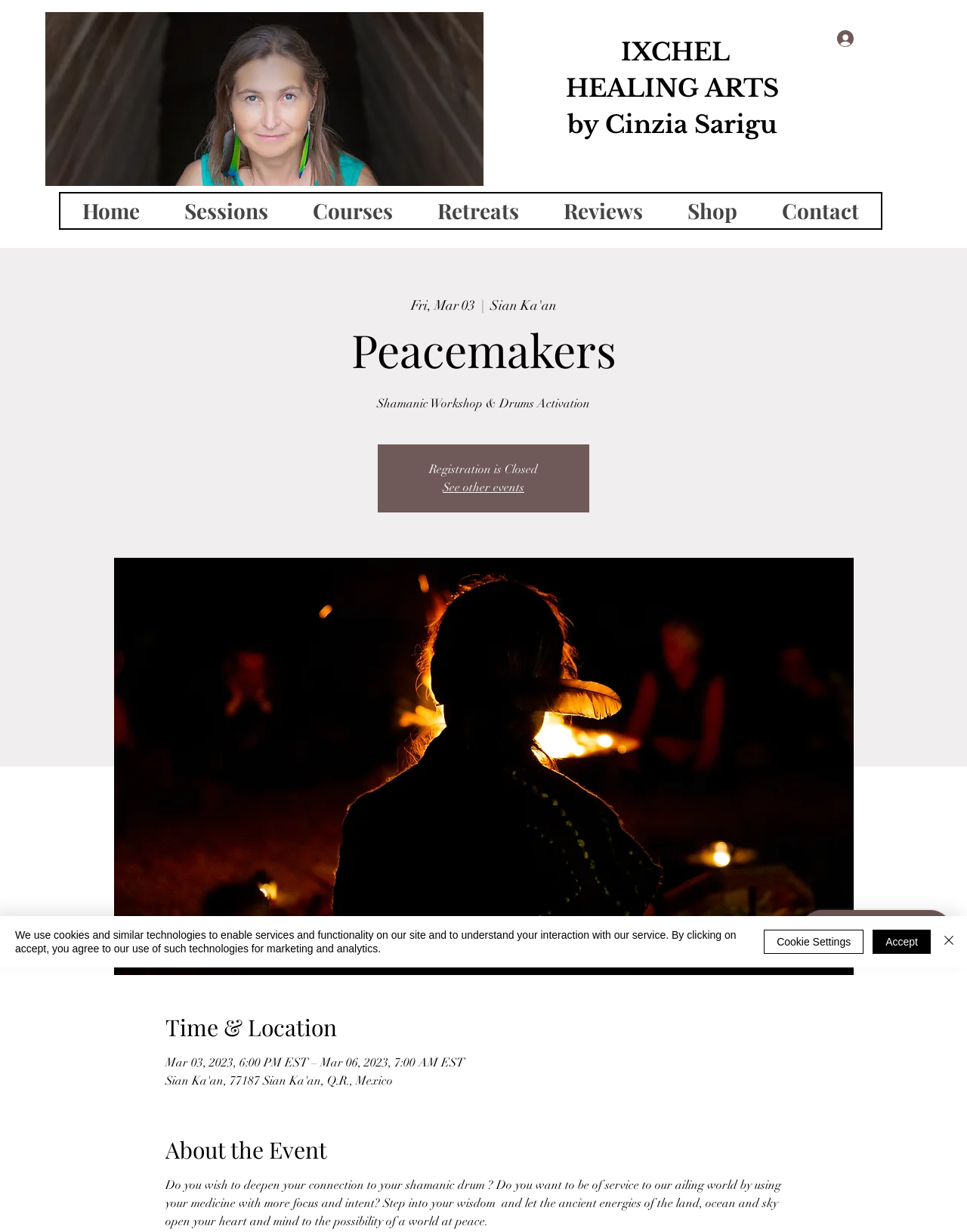Find the UI element described as: "Cookie Settings" and predict its bounding box coordinates. Ensure the coordinates are four float numbers between 0 and 1, [left, top, right, bottom].

[0.79, 0.754, 0.893, 0.774]